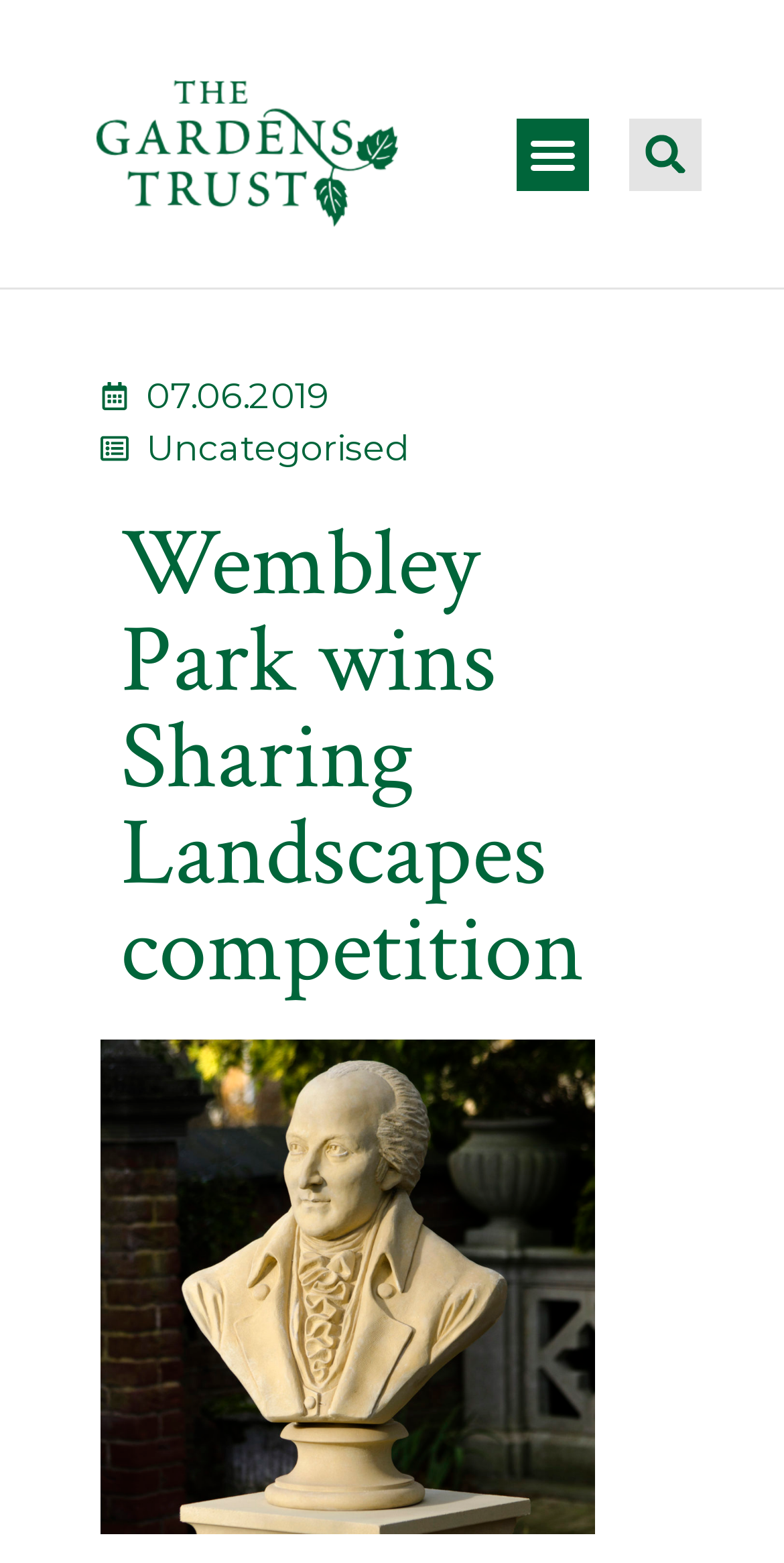Produce an extensive caption that describes everything on the webpage.

The webpage is about the Wembley Park project winning the Sharing Landscapes competition. At the top left, there is a link with no text. To the right of this link, there is a button labeled "Menu Toggle" which is not expanded. Further to the right, there is a search bar with a "Search" button. 

Below these elements, there is a date "07.06.2019" displayed. Next to the date, there is a link labeled "Uncategorised". 

The main content of the webpage is a heading that reads "Wembley Park wins Sharing Landscapes competition". Below this heading, there is an image of a Repton bust, which is the prize in the Sharing Landscapes competition.